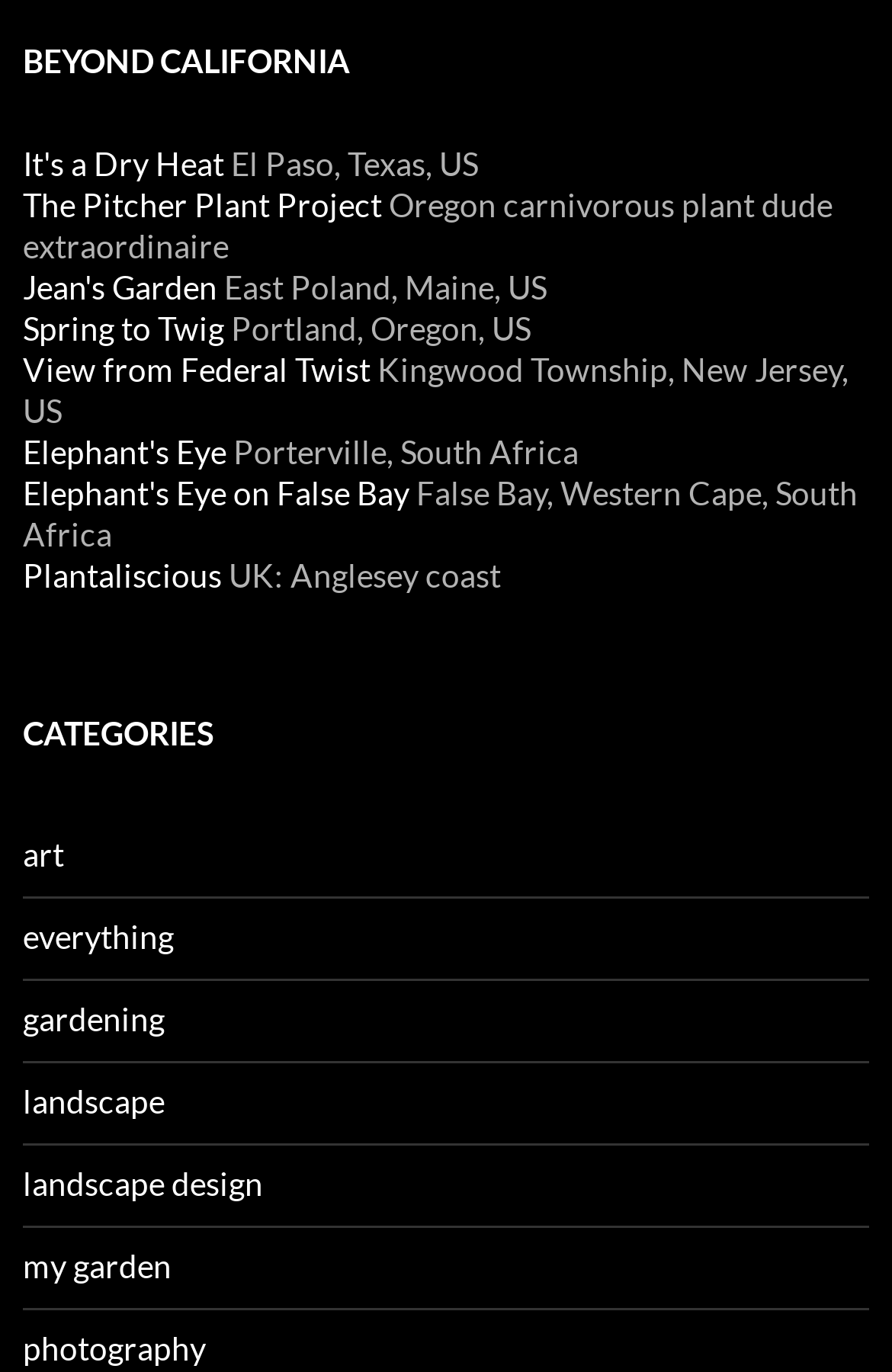Kindly determine the bounding box coordinates for the area that needs to be clicked to execute this instruction: "Read the article about Florida’s Finest: A Trusted Gold Buyer Serving the Sunshine State".

None